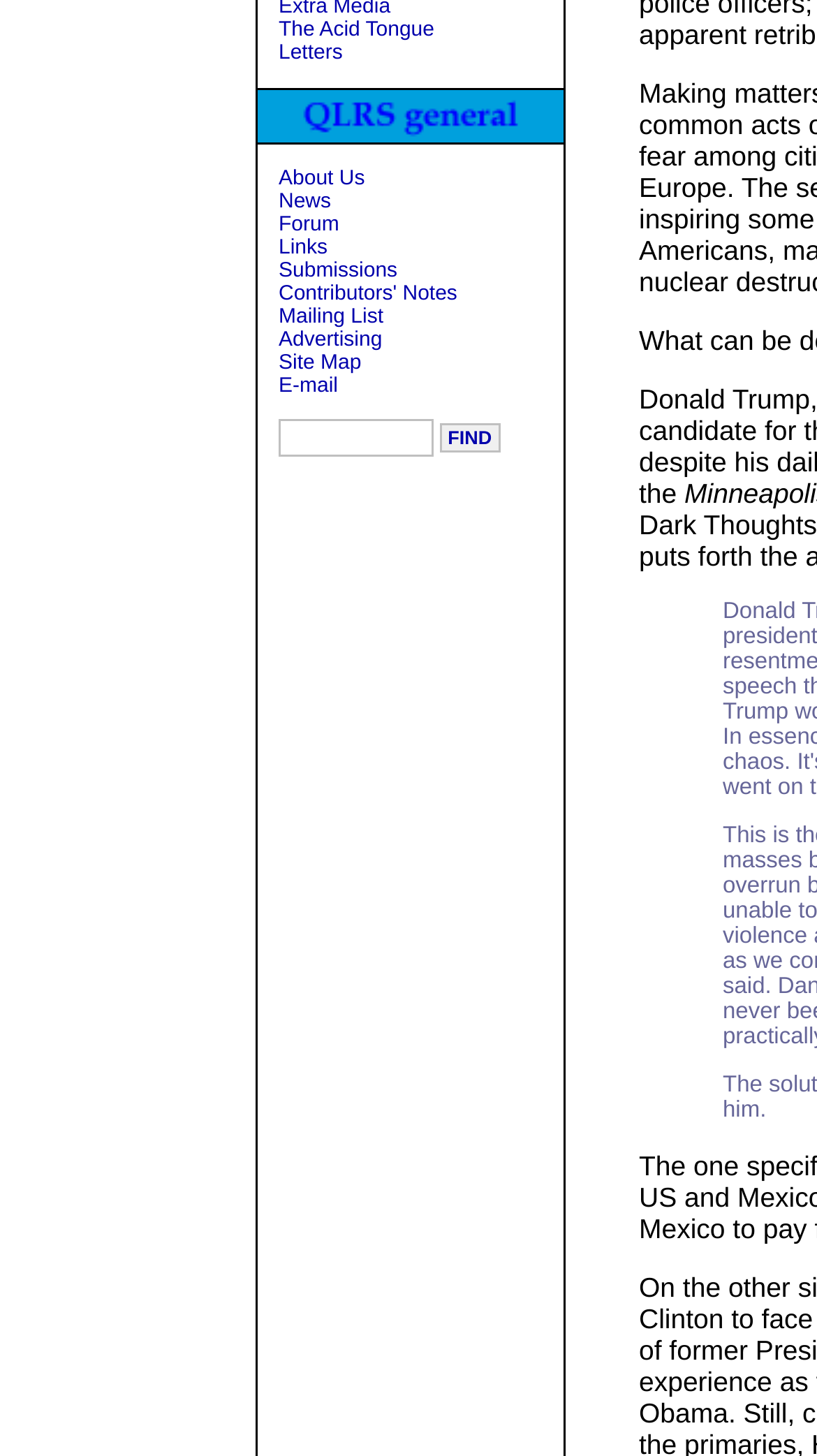Calculate the bounding box coordinates for the UI element based on the following description: "Site Map". Ensure the coordinates are four float numbers between 0 and 1, i.e., [left, top, right, bottom].

[0.341, 0.242, 0.442, 0.258]